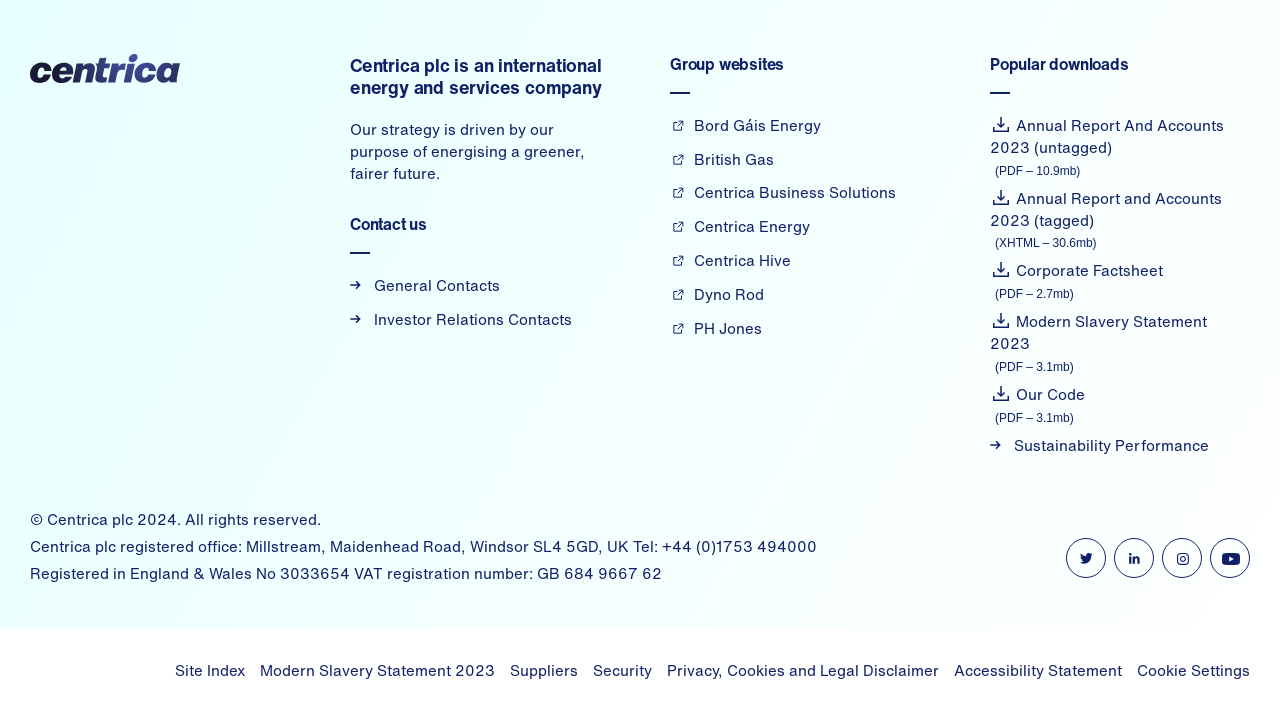Can you show the bounding box coordinates of the region to click on to complete the task described in the instruction: "Follow Centrica on Twitter"?

[0.833, 0.751, 0.864, 0.807]